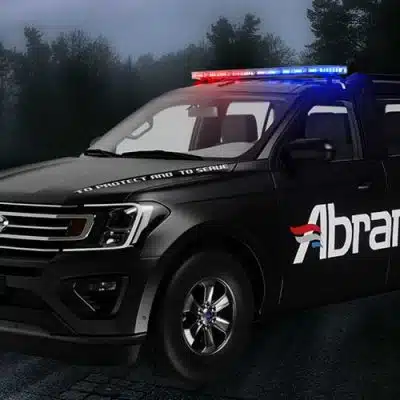Explain the details of the image you are viewing.

The image showcases a sleek black vehicle equipped with vibrant LED strobe warning lights, prominently featuring a red and blue light bar on the roof. The design highlights the vehicle's role as an emergency response unit, with the words "To Protect and To Serve" displayed along the front. The backdrop consists of a dark, forested area, enhancing the vehicle's readiness for action in various conditions. This image emphasizes the innovative technology and design behind LED strobe lights, showcasing their importance in emergency situations and service vehicles.